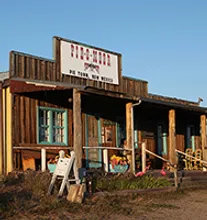Paint a vivid picture with your description of the image.

The image features the charming exterior of a rustic building known as "The Pie-O-Neer," located in Pie Town, New Mexico. The structure showcases a traditional Western architecture with weathered wooden planks, giving it a warm, inviting feel. Prominently displayed above the entrance is the establishment's sign, which highlights its name. Surrounding the entrance, colorful flower pots add a touch of vibrancy, while wooden benches and a rustic railing invite visitors to sit and enjoy the scenery. The overall atmosphere evokes a sense of nostalgia, reflecting the small-town charm that Pie Town is known for, complementing its rich cultural heritage.